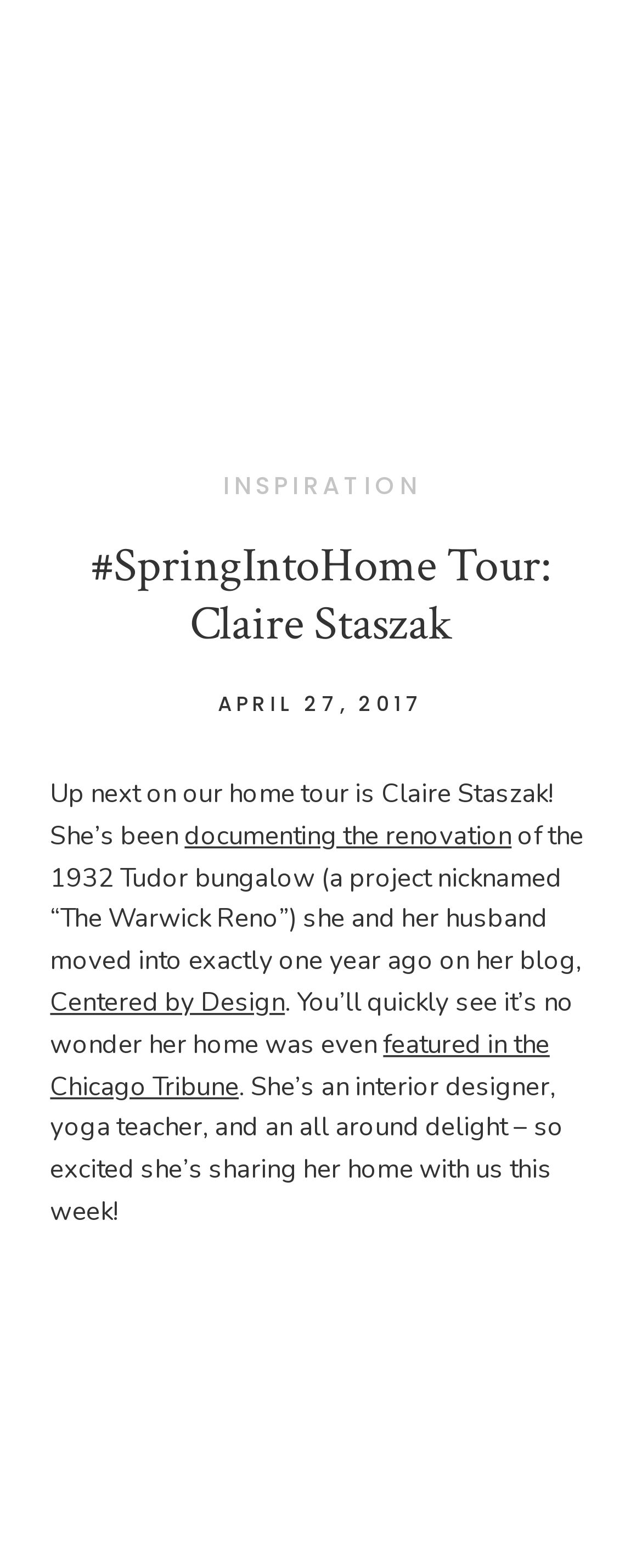Locate and provide the bounding box coordinates for the HTML element that matches this description: "featured in the Chicago Tribune".

[0.078, 0.655, 0.856, 0.705]